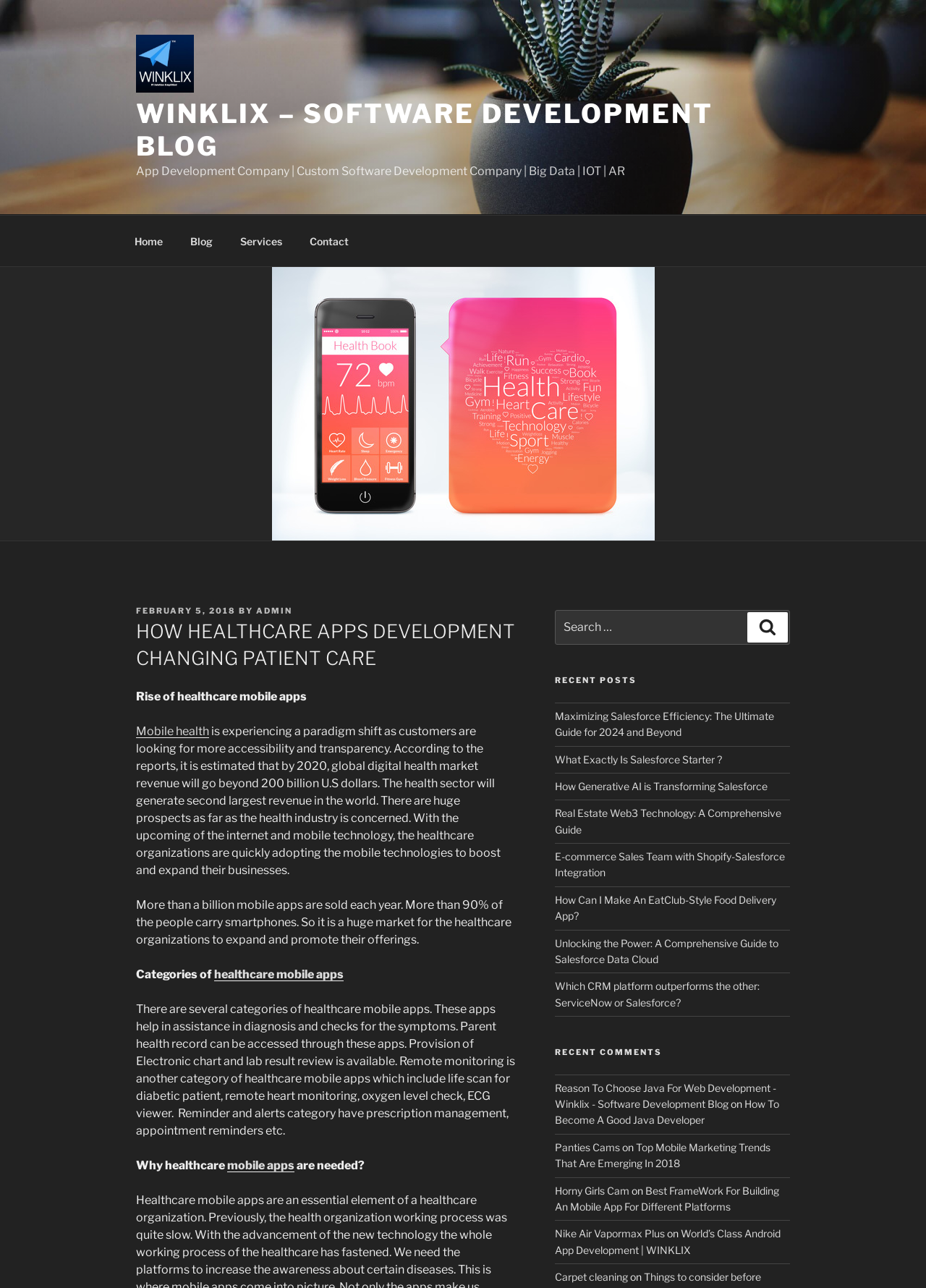Determine the bounding box coordinates for the area that should be clicked to carry out the following instruction: "Click on the 'Home' link".

[0.131, 0.173, 0.189, 0.201]